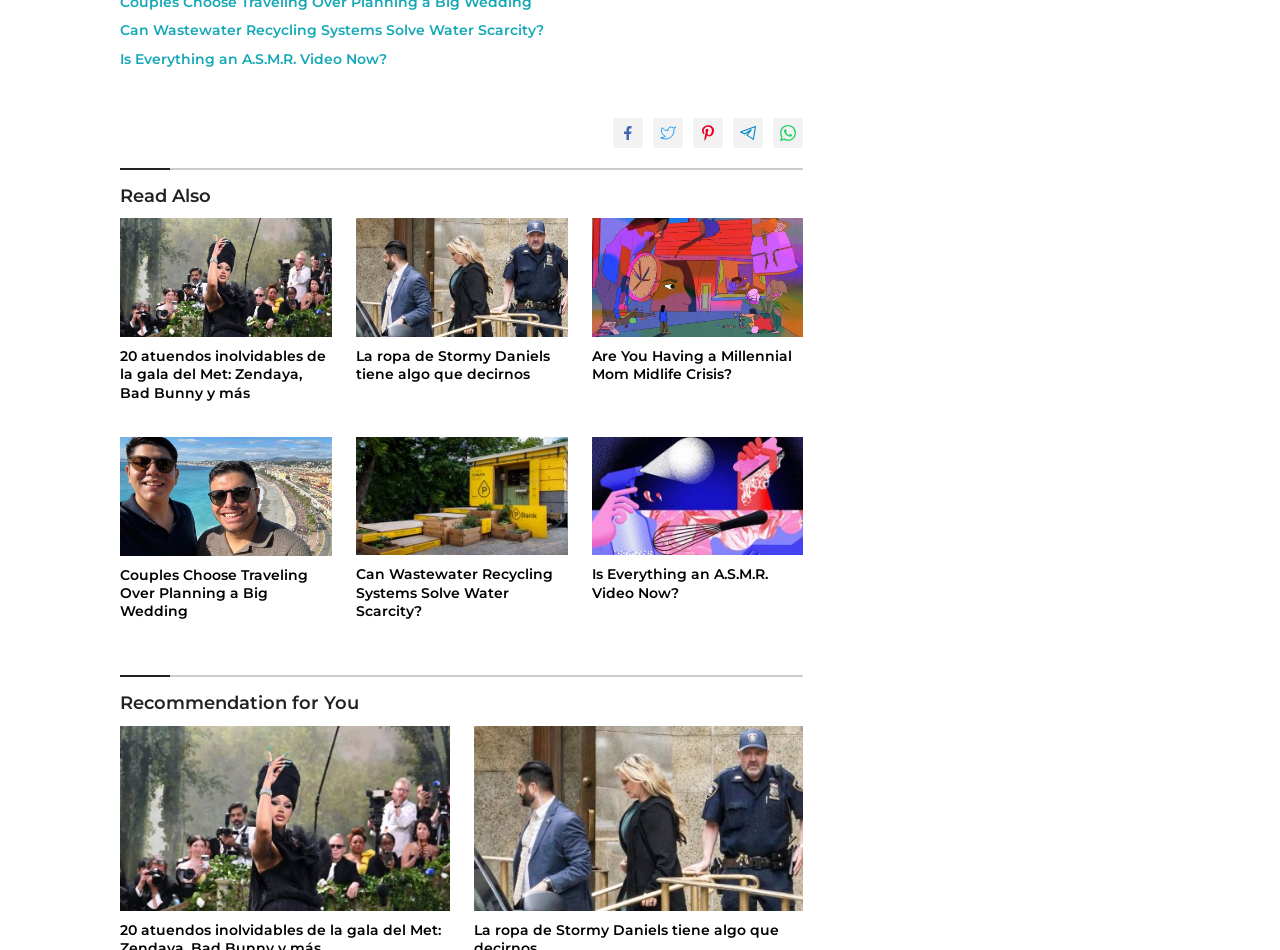Give a one-word or phrase response to the following question: What is the first article title?

Can Wastewater Recycling Systems Solve Water Scarcity?